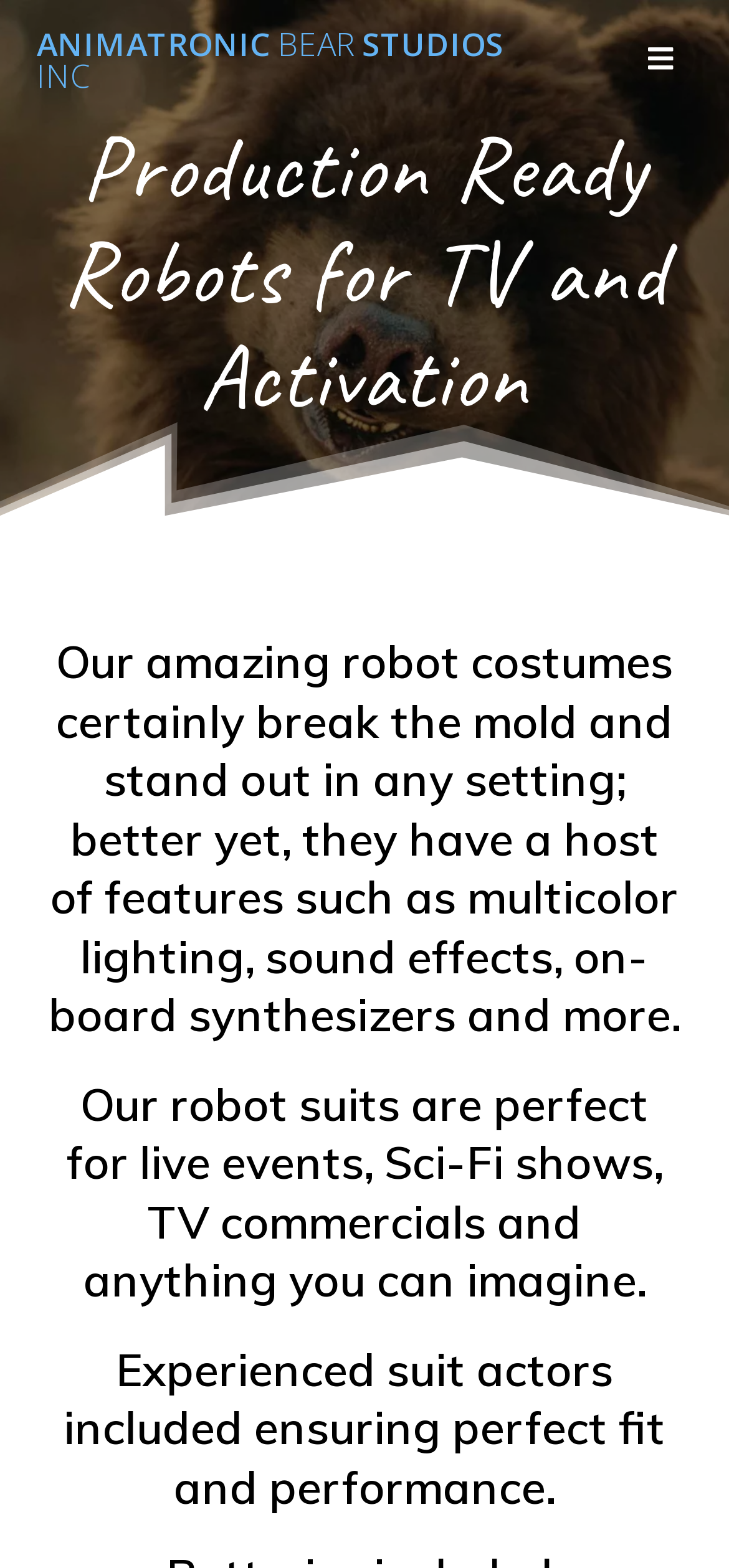What is the headline of the webpage?

Production Ready Robots for TV and Activation